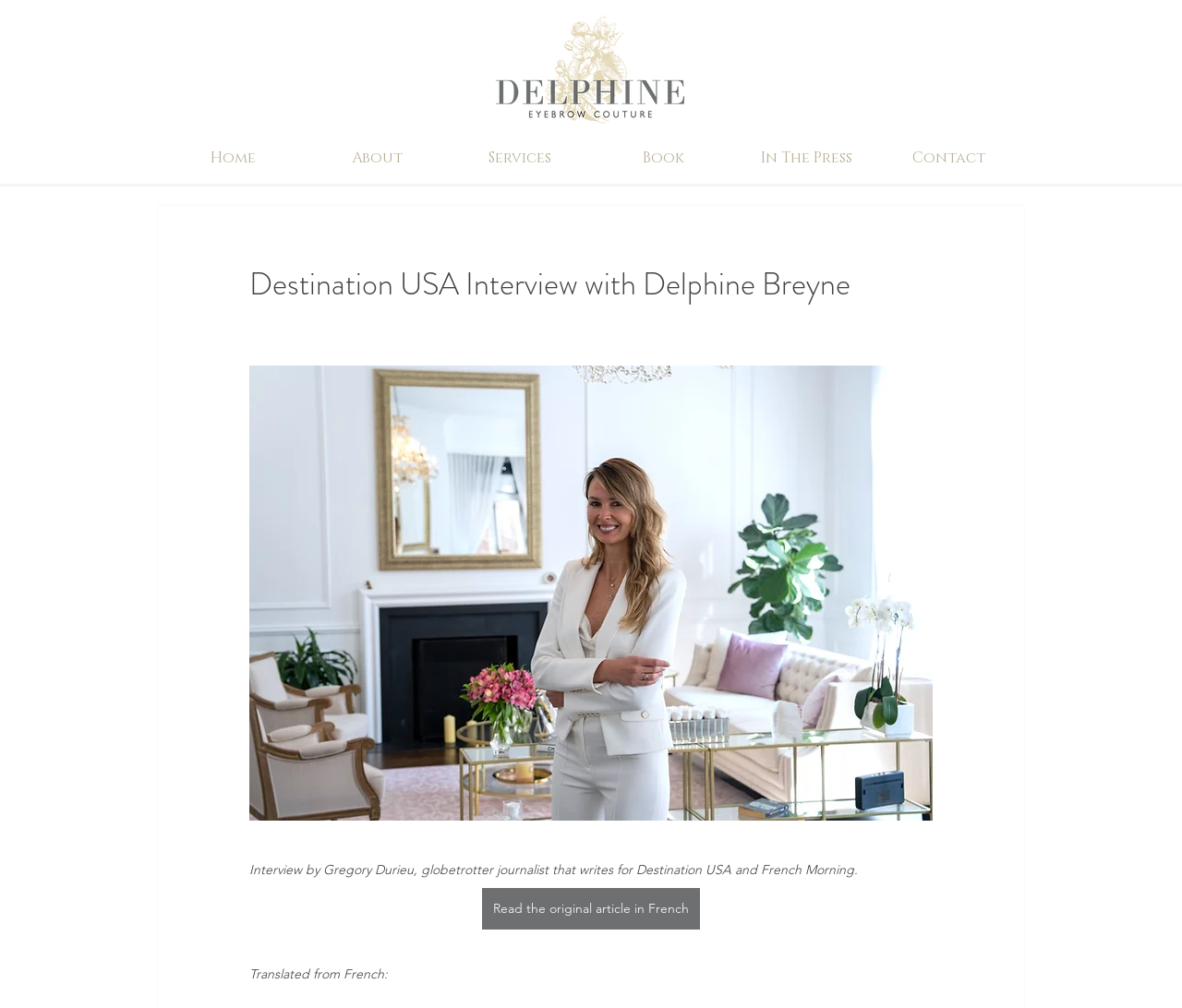Create an elaborate caption for the webpage.

The webpage features a prominent logo of Delphine Eyebrow Couture at the top, taking up about a quarter of the screen width. Below the logo, there is a navigation menu with five links: Home, About, Services, Book, and Contact, which are evenly spaced and span across the width of the screen.

The main content of the webpage is an interview with Delphine Breyne, titled "Destination USA Interview with Delphine Breyne". The title is displayed in a large font size and is centered at the top of the content section. Below the title, there is a brief introduction to the interview, which mentions that it was conducted by Gregory Durieu, a globetrotter journalist who writes for Destination USA and French Morning.

The introduction is followed by a button that takes up about half of the screen width. Below the button, there is a static text that reads "Translated from French:", which is likely the beginning of the interview transcript. There is also a button to read the original article in French, located at the bottom right corner of the screen.

Overall, the webpage has a simple and clean layout, with a clear focus on the interview content.